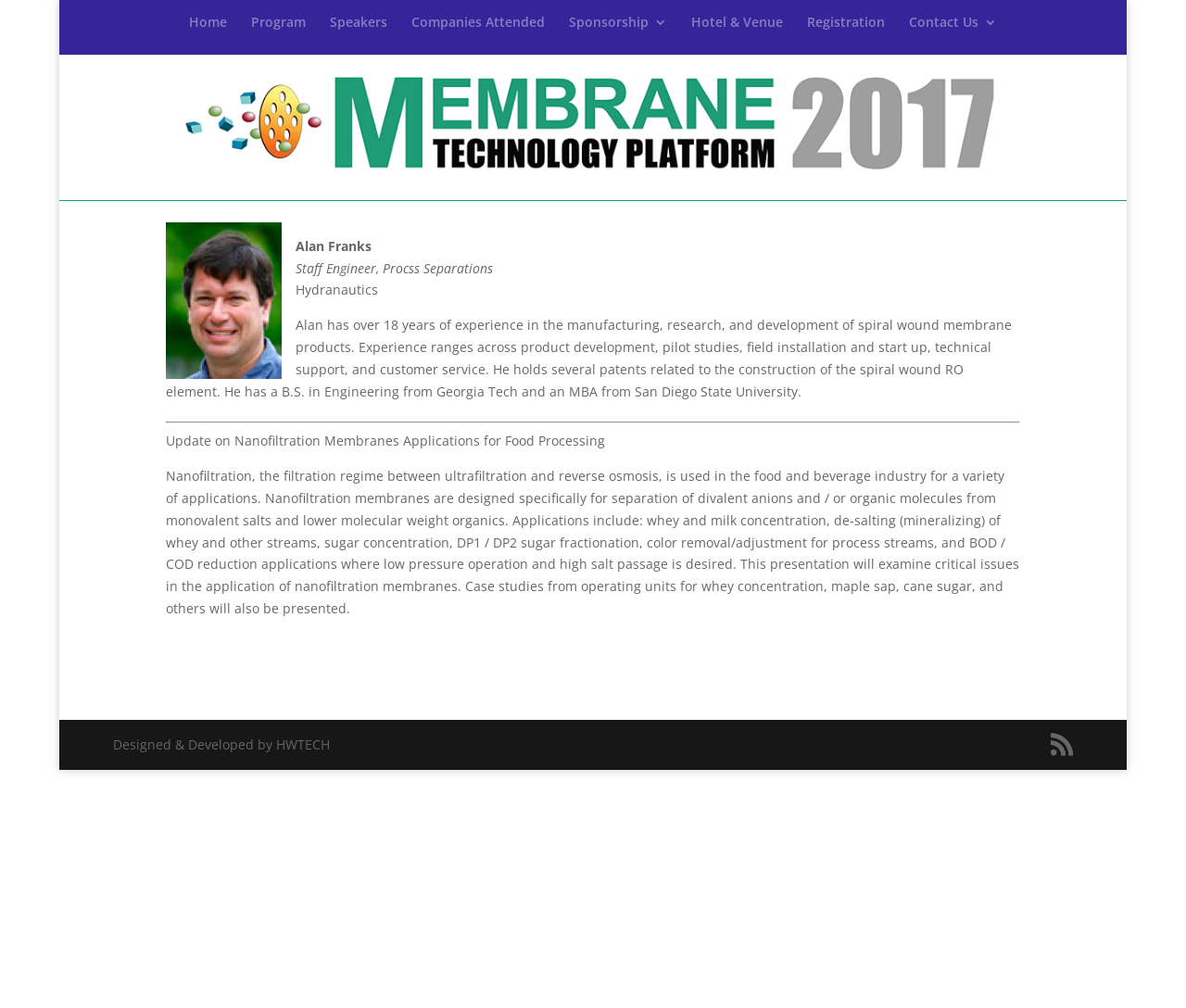Generate an in-depth caption that captures all aspects of the webpage.

The webpage is about Alan Franks, a staff engineer at Hydranautics, and his presentation at the Microencapsulation Summit 2024. At the top of the page, there is a link to the summit's homepage, accompanied by a small image with the same name. Below this, there is a navigation menu with links to different sections of the website, including Home, Program, Speakers, Companies Attended, Hotel & Venue, and Registration.

The main content of the page is an article about Alan Franks, which takes up most of the page's width. It features a small image on the left side, followed by a brief introduction to Alan, including his title and company. Below this, there is a longer paragraph describing his experience and background in the manufacturing and development of spiral wound membrane products.

Further down, there is a horizontal separator, followed by the title of Alan's presentation, "Update on Nanofiltration Membranes Applications for Food Processing". This is accompanied by a longer text describing the presentation's topic, including the applications of nanofiltration membranes in the food and beverage industry.

At the bottom of the page, there is a section with a link to an unknown page, represented by a cryptic symbol, and a credit line stating that the website was designed and developed by HWTECH.